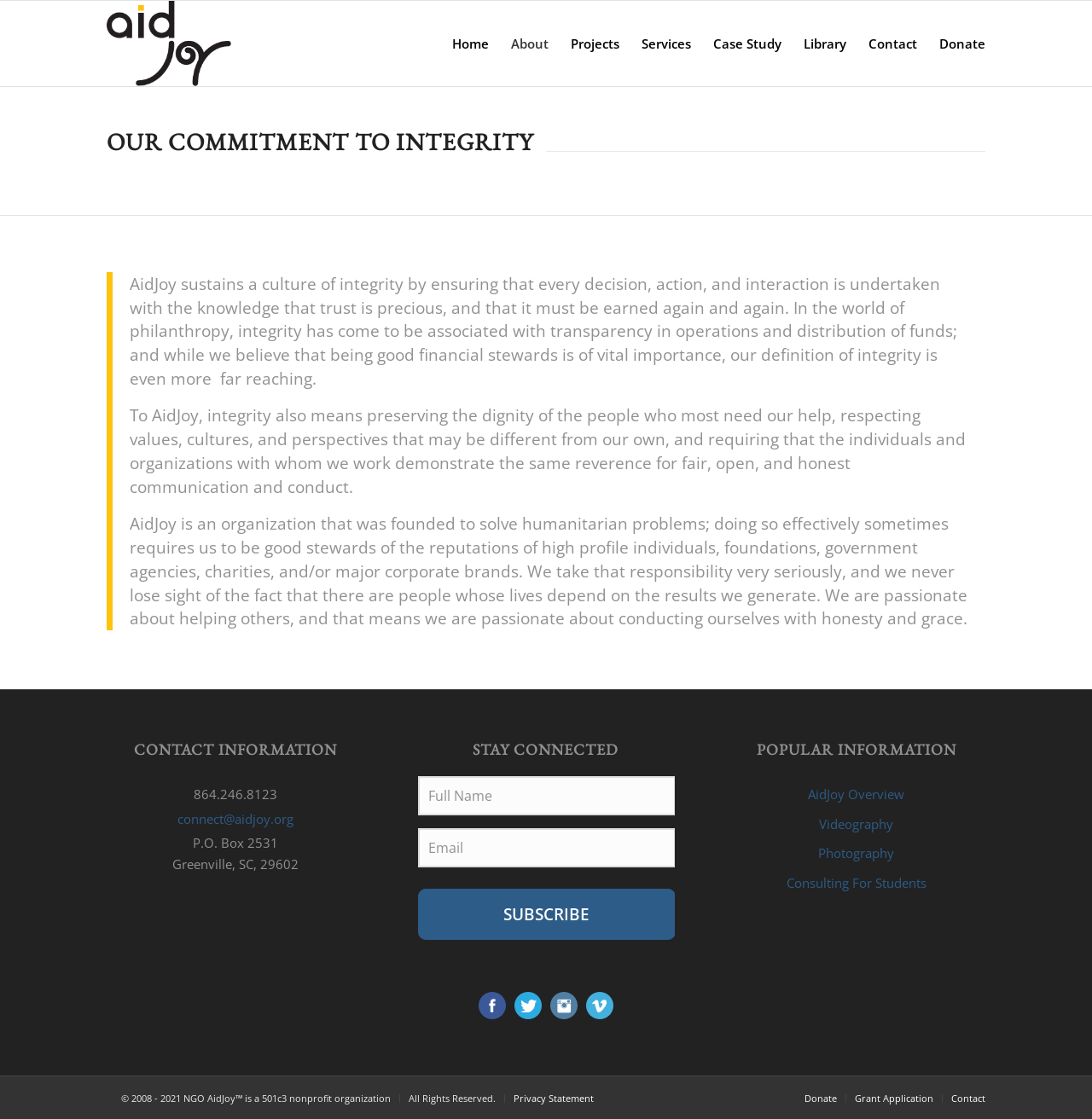Answer the question below in one word or phrase:
What is the address of the organization?

P.O. Box 2531, Greenville, SC, 29602